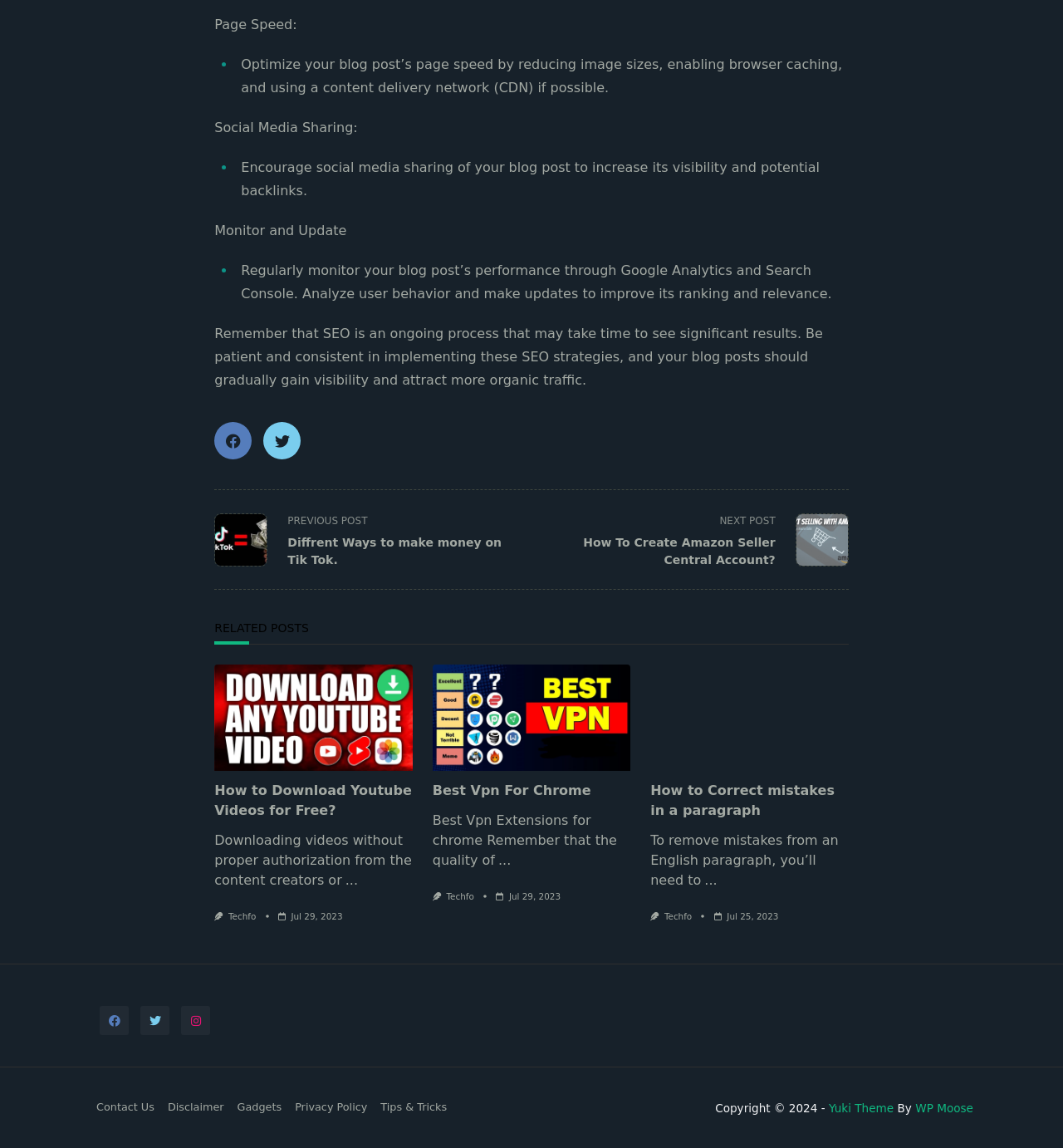Refer to the image and offer a detailed explanation in response to the question: What is the purpose of social media sharing?

The purpose of social media sharing is to 'encourage social media sharing of your blog post to increase its visibility and potential backlinks.' This is indicated by the StaticText element with the text 'Social Media Sharing:' and the subsequent list item.